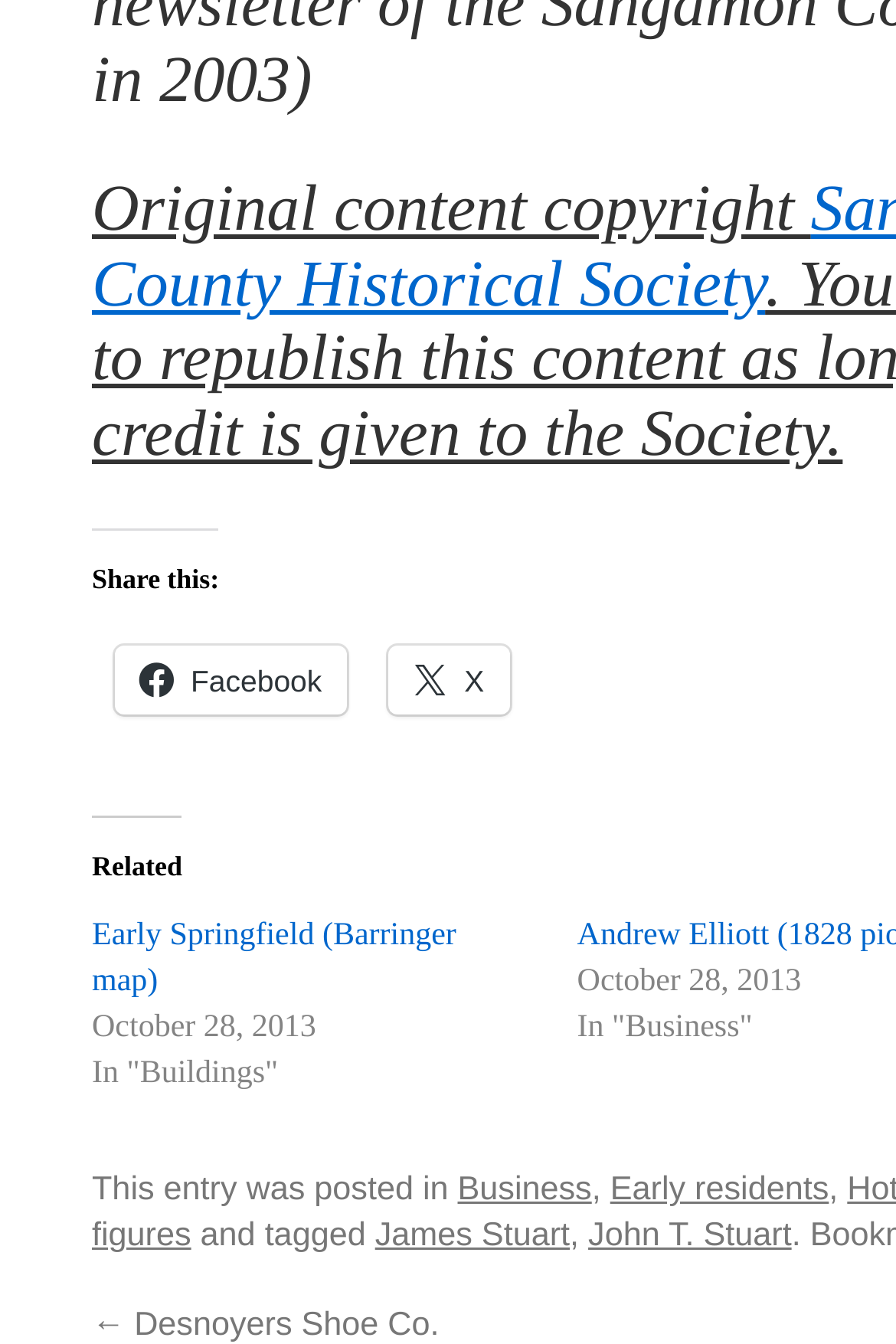Locate the bounding box coordinates of the area to click to fulfill this instruction: "Share on Facebook". The bounding box should be presented as four float numbers between 0 and 1, in the order [left, top, right, bottom].

[0.128, 0.481, 0.387, 0.532]